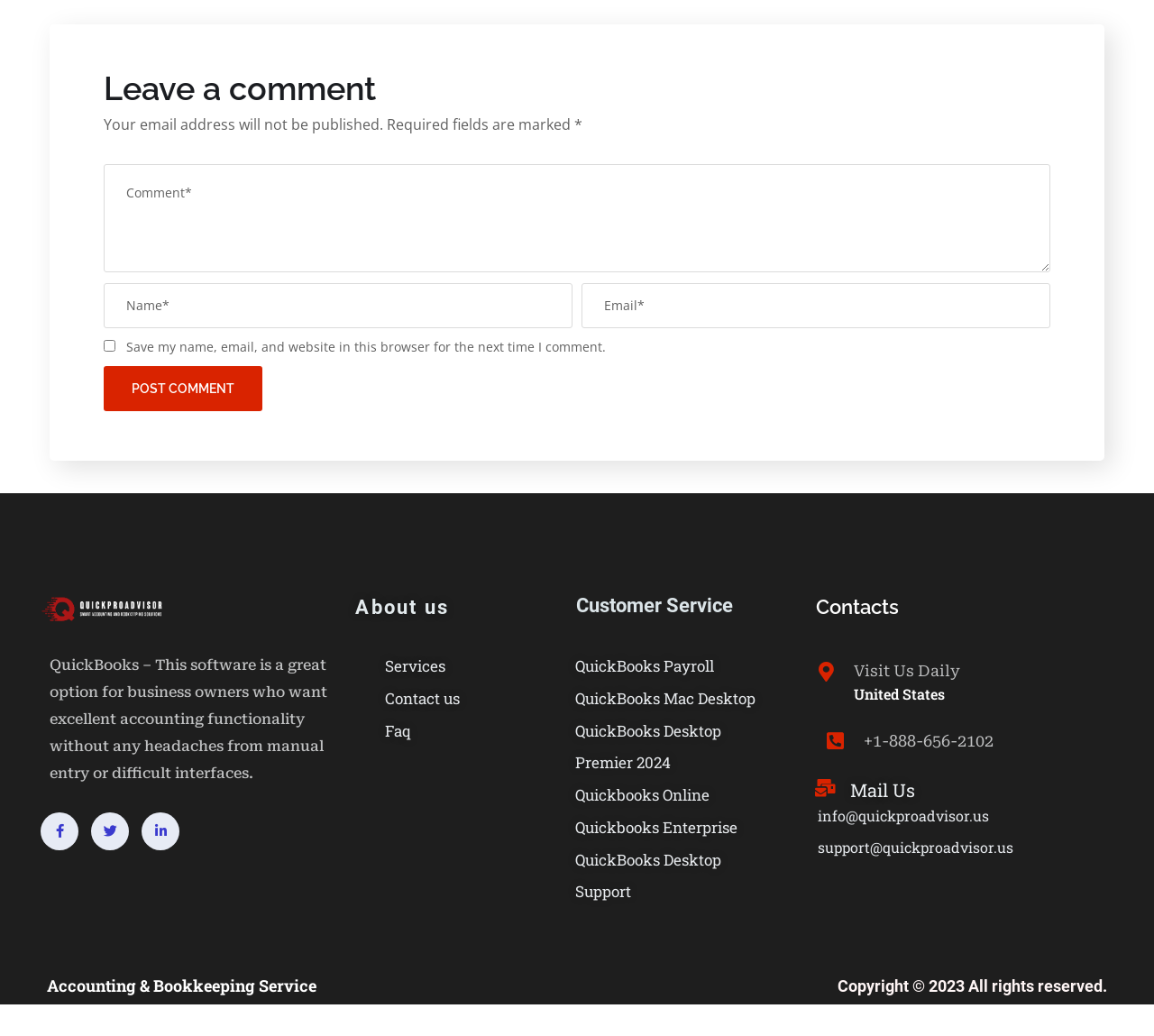Please predict the bounding box coordinates of the element's region where a click is necessary to complete the following instruction: "Click the Post Comment button". The coordinates should be represented by four float numbers between 0 and 1, i.e., [left, top, right, bottom].

[0.09, 0.354, 0.227, 0.397]